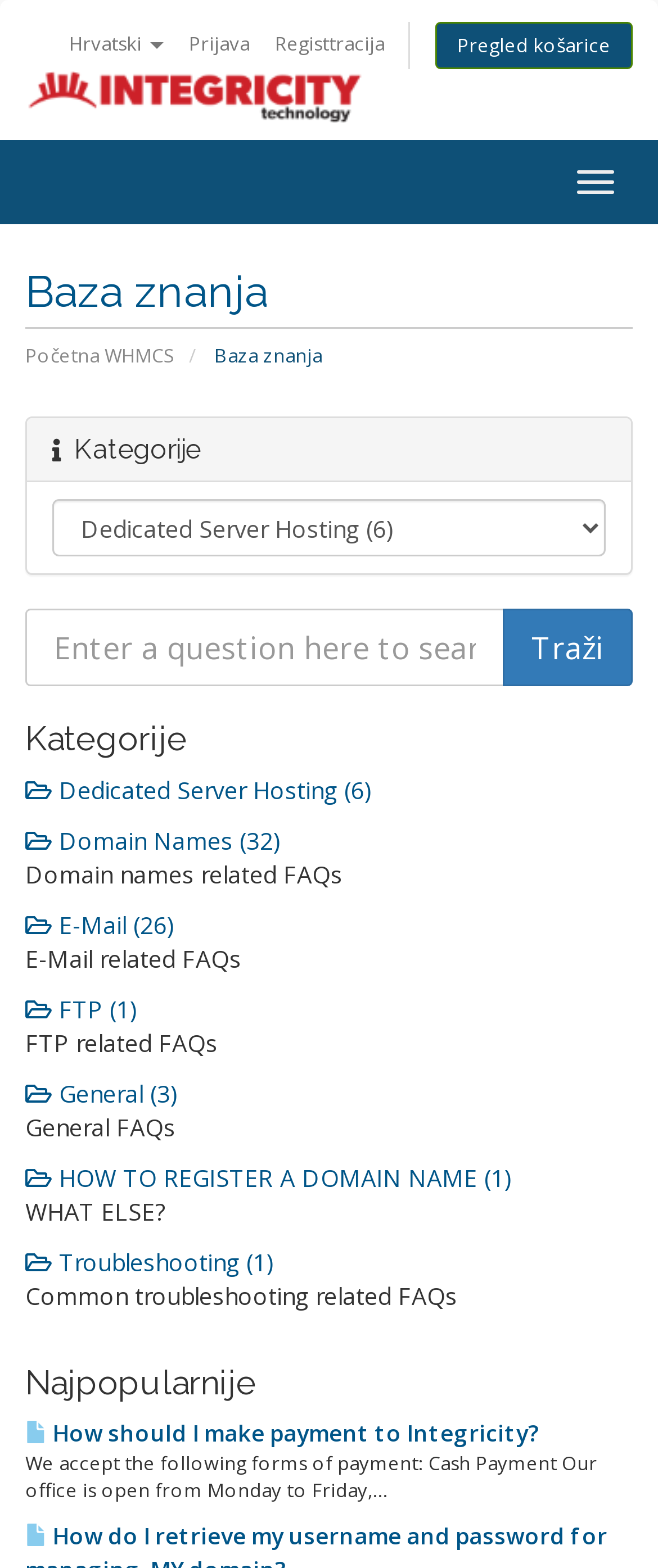Answer the following in one word or a short phrase: 
What is the function of the button next to the search bar?

Search